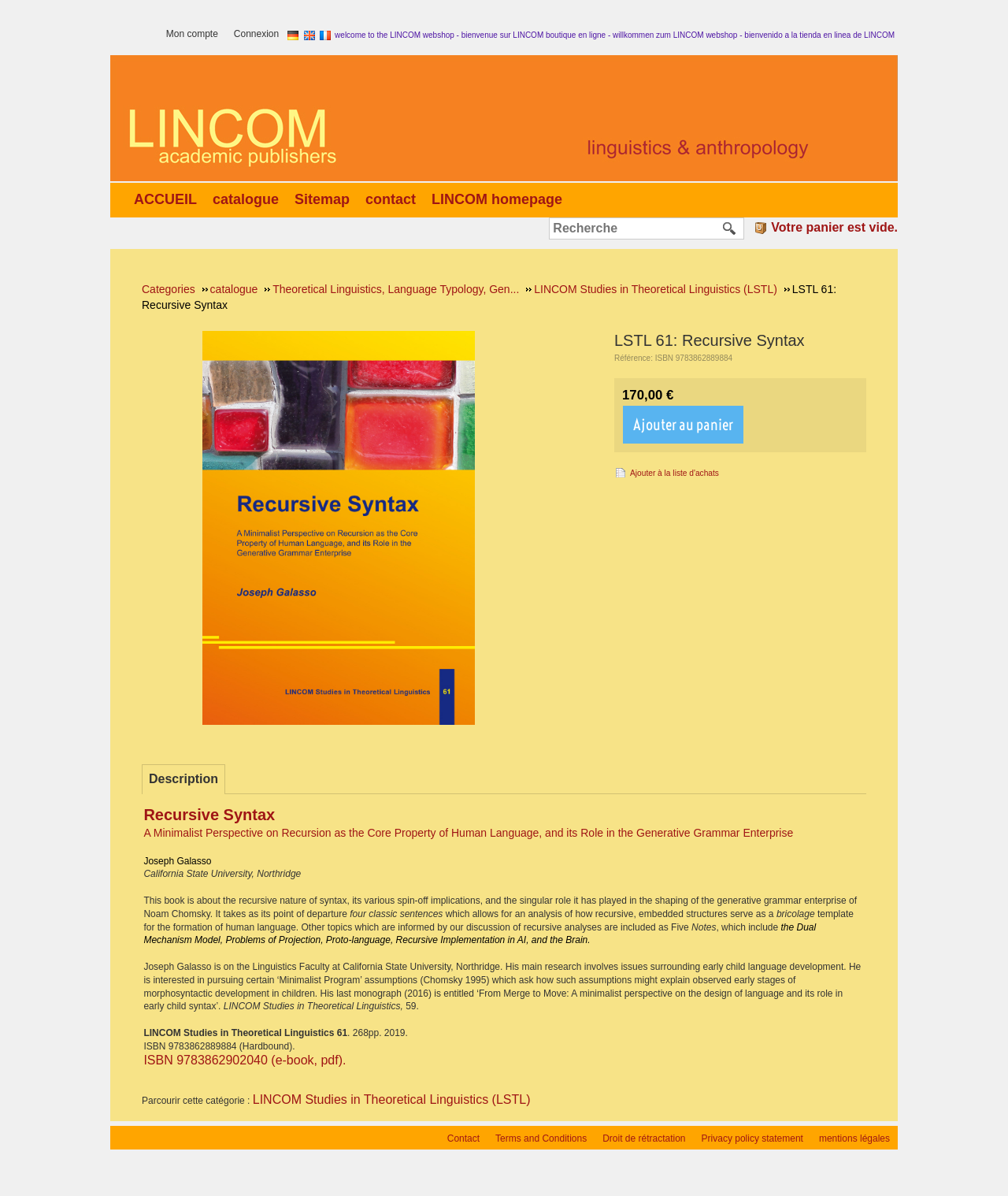Create a detailed description of the webpage's content and layout.

This webpage appears to be a product page for a book titled "LSTL 61: Recursive Syntax" by Joseph Galasso, published by LINCOM Studies in Theoretical Linguistics. 

At the top of the page, there are several links to navigate to different sections of the website, including "Mon compte", "Connexion", and options to change the country or language. 

Below these links, there is a welcome message in multiple languages, followed by a navigation menu with links to the homepage, catalog, sitemap, and contact page. 

On the right side of the page, there is a search bar and a button to launch the search. Next to the search bar, there is an image of a shopping cart, and a message indicating that the cart is empty. 

The main content of the page is divided into two sections. The left section displays a large image of the book cover, and below it, there are two buttons: "Ajouter au panier" (Add to cart) and "Ajouter à la liste d'achats" (Add to wishlist). 

The right section of the page contains detailed information about the book, including its title, author, and publisher. There is also a description of the book, which discusses the recursive nature of syntax and its implications for the generative grammar enterprise. The description is followed by information about the author, Joseph Galasso, and his research interests. 

Further down the page, there are links to other books in the same series, as well as a section with links to the publisher's terms and conditions, privacy policy, and other legal information.